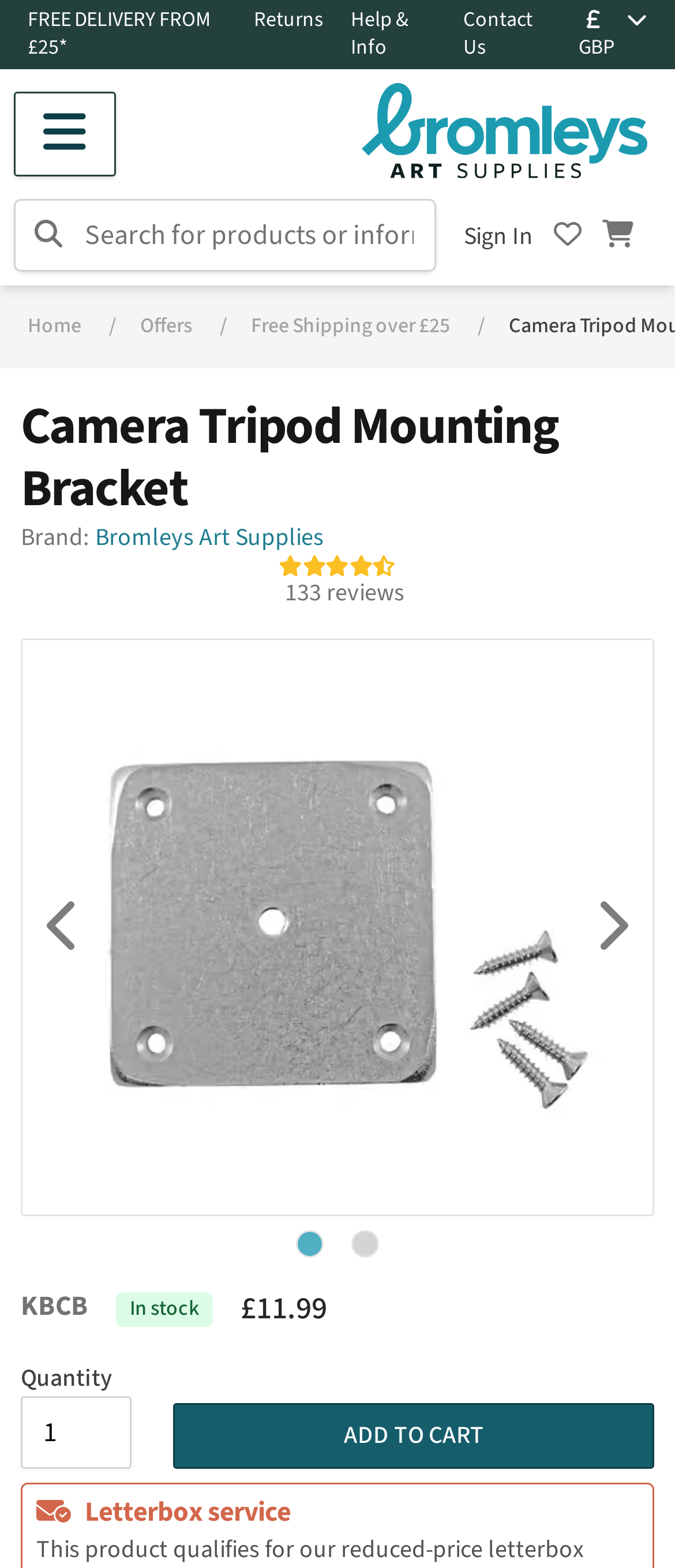Please locate the bounding box coordinates of the element that should be clicked to complete the given instruction: "go to Education".

None